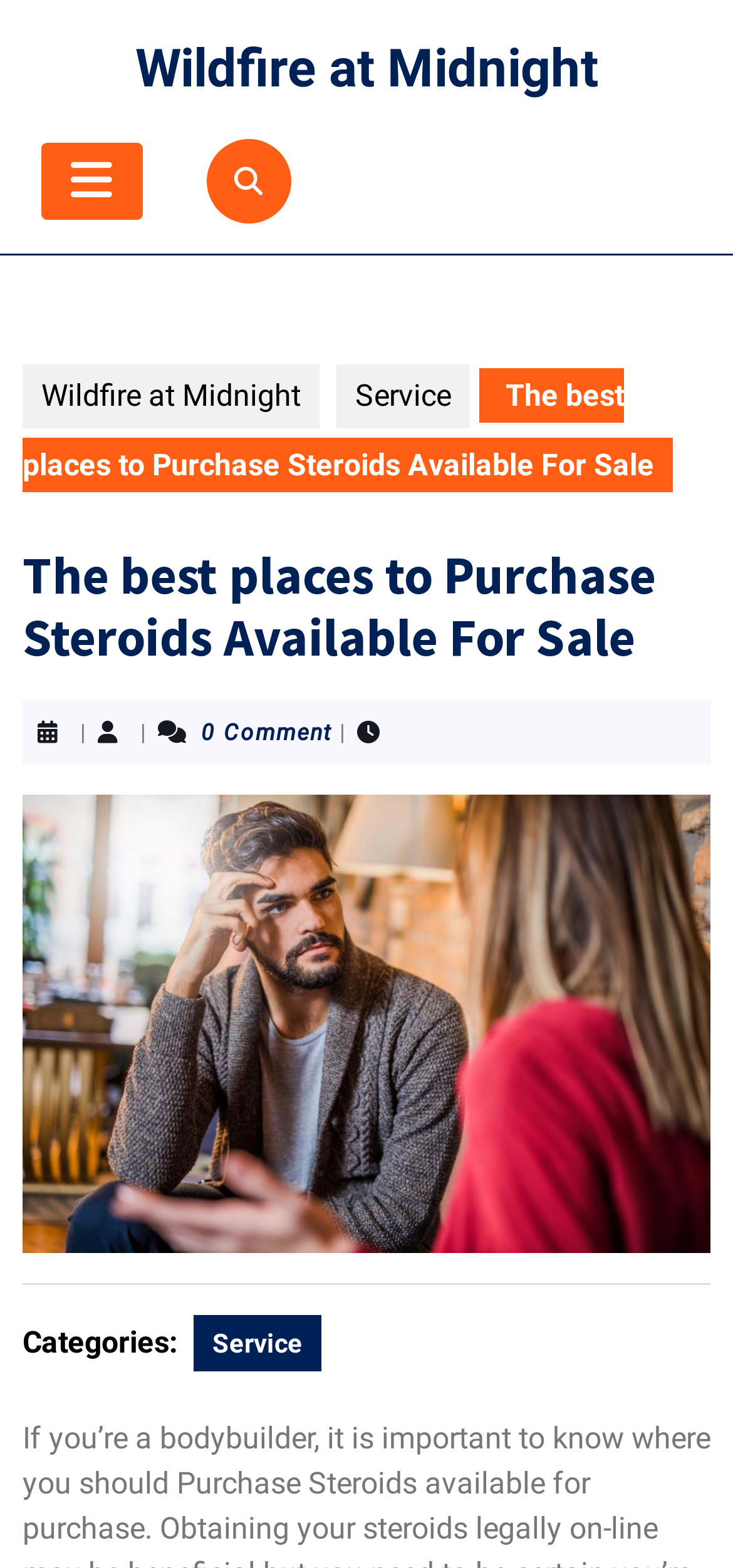Give a concise answer using only one word or phrase for this question:
What is the orientation of the separator?

Horizontal